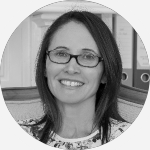Give a comprehensive caption that covers the entire image content.

This image features Dr. Kate Elliott, a dedicated Clinical Neuropsychologist and Clinical Psychologist. She is known for her approachable and friendly demeanor, making her well-suited to work with both adults and children. Dr. Elliott's professional qualifications are supported by her registration with the Australian Health Practitioners Regulation Agency (AHPRA) and her NDIS registration. 

In her practice, she offers a range of psychological services, with a consultation fee of $280, eligible for a Medicare rebate of $137.05. Her commitment to advancing her expertise is evident through her additional qualifications, including that of an Autism Assessor.